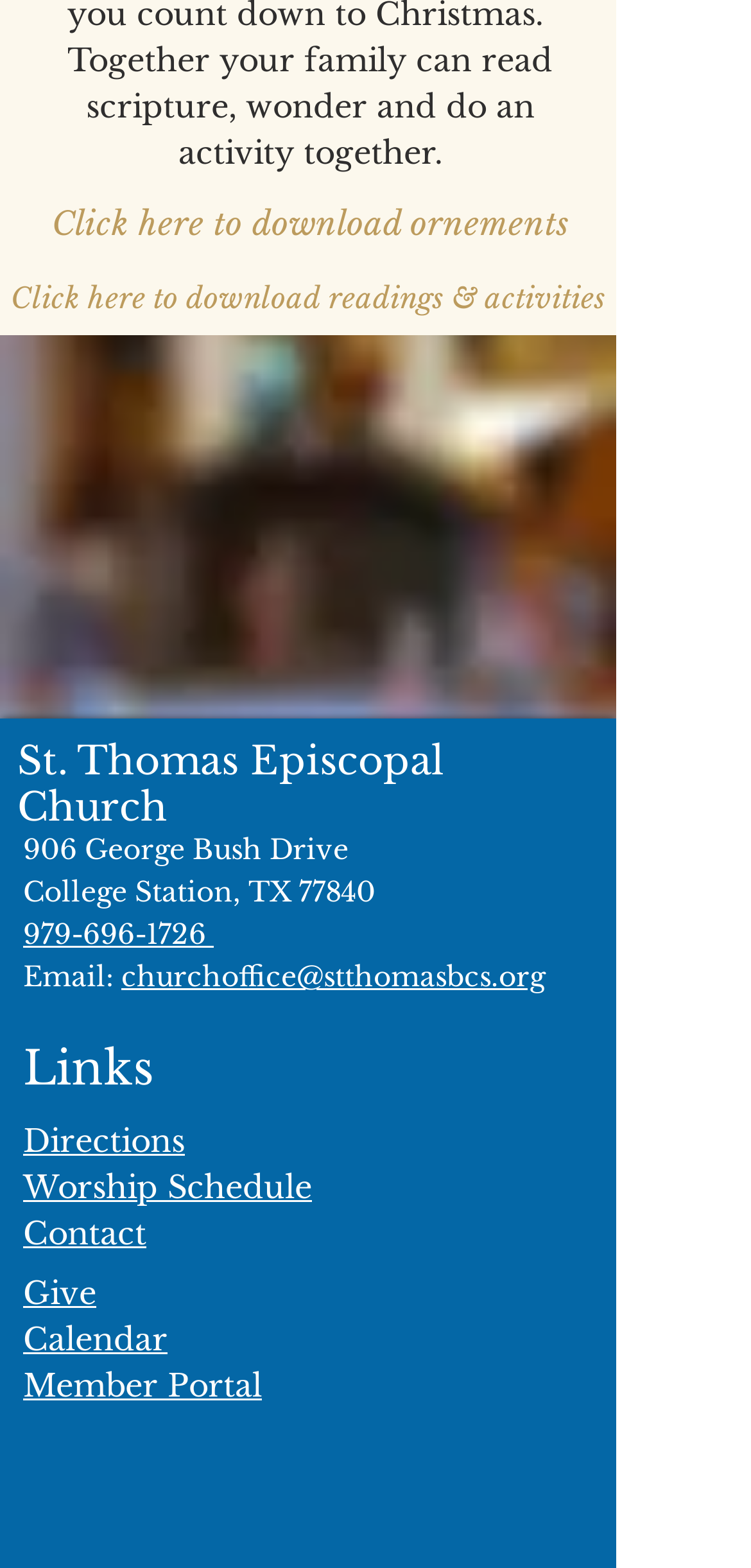Please specify the bounding box coordinates of the clickable region necessary for completing the following instruction: "View church location". The coordinates must consist of four float numbers between 0 and 1, i.e., [left, top, right, bottom].

[0.031, 0.715, 0.246, 0.74]